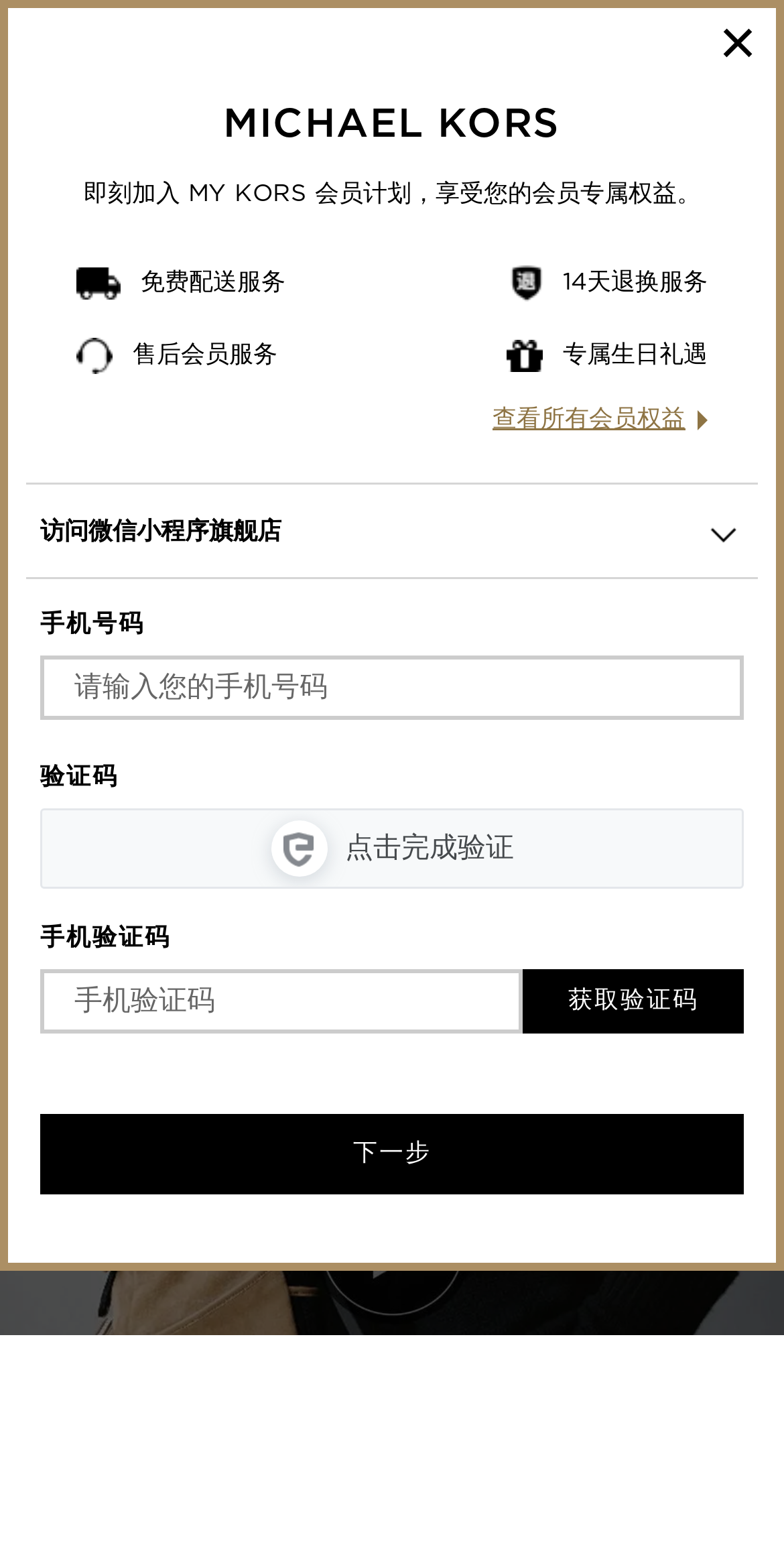What is the purpose of the textbox for phone number?
Based on the image, answer the question with as much detail as possible.

The textbox with the label '手机号码' and the placeholder '请输入您的手机号码' is intended for users to input their phone number, likely for registration or verification purposes.